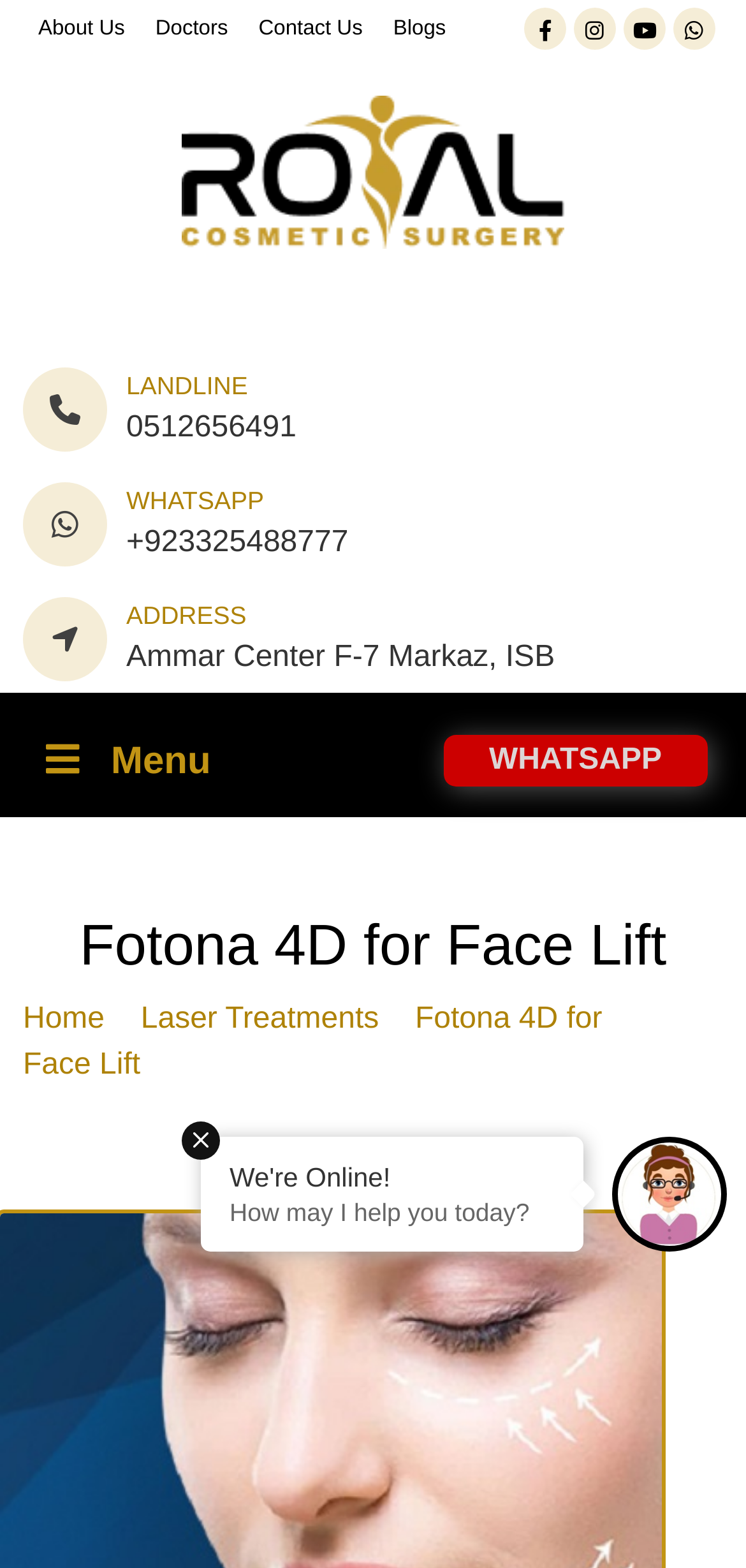Find the bounding box coordinates for the area that should be clicked to accomplish the instruction: "Navigate to Home page".

[0.031, 0.64, 0.14, 0.66]